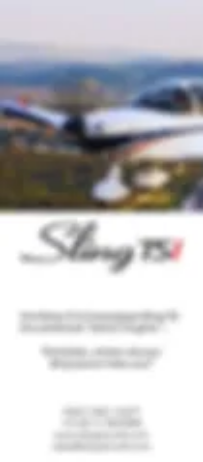What is the purpose of the contact information on the flyer?
Observe the image and answer the question with a one-word or short phrase response.

For inquiries and engagement